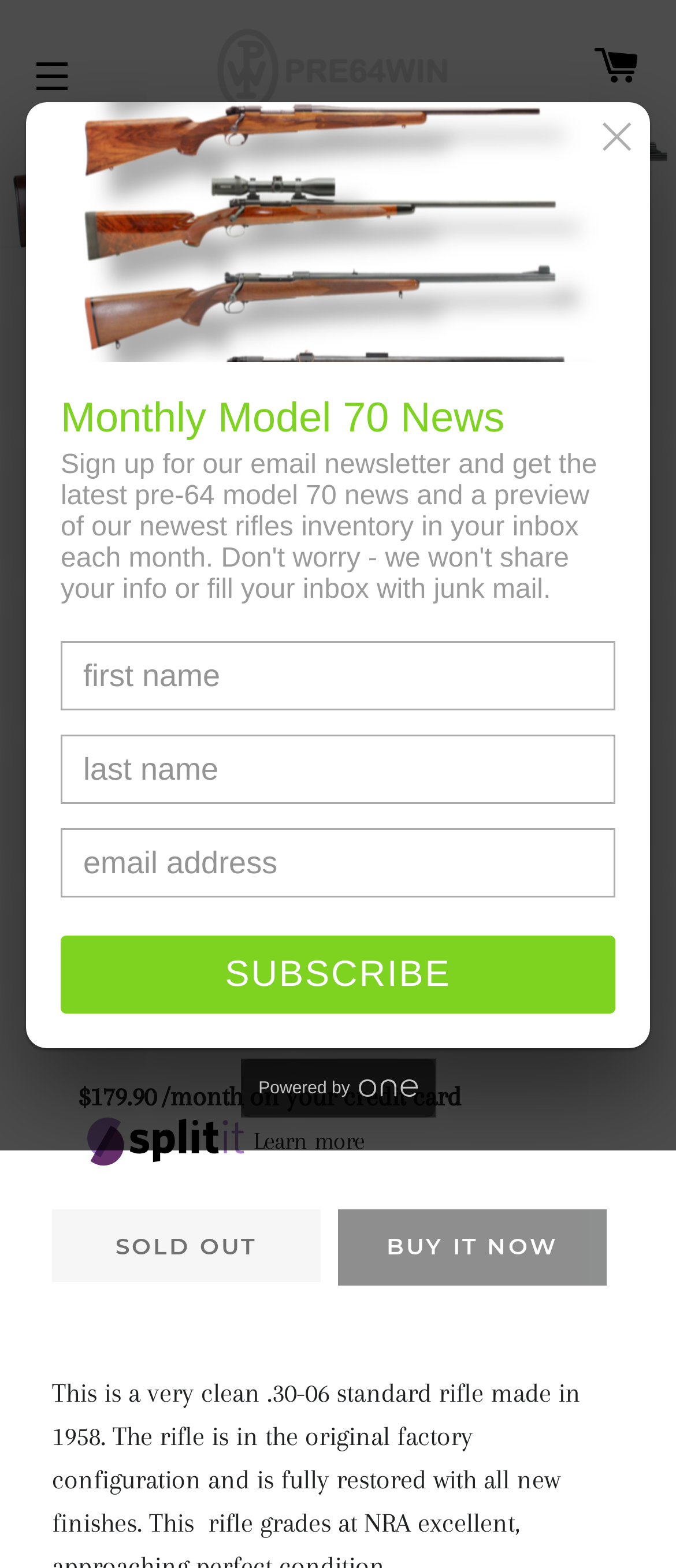With reference to the screenshot, provide a detailed response to the question below:
What is the purpose of the 'SUBSCRIBE' button?

The 'SUBSCRIBE' button is located below the text 'Monthly Model 70 News' and is likely used to subscribe to a newsletter or updates related to Model 70 news.